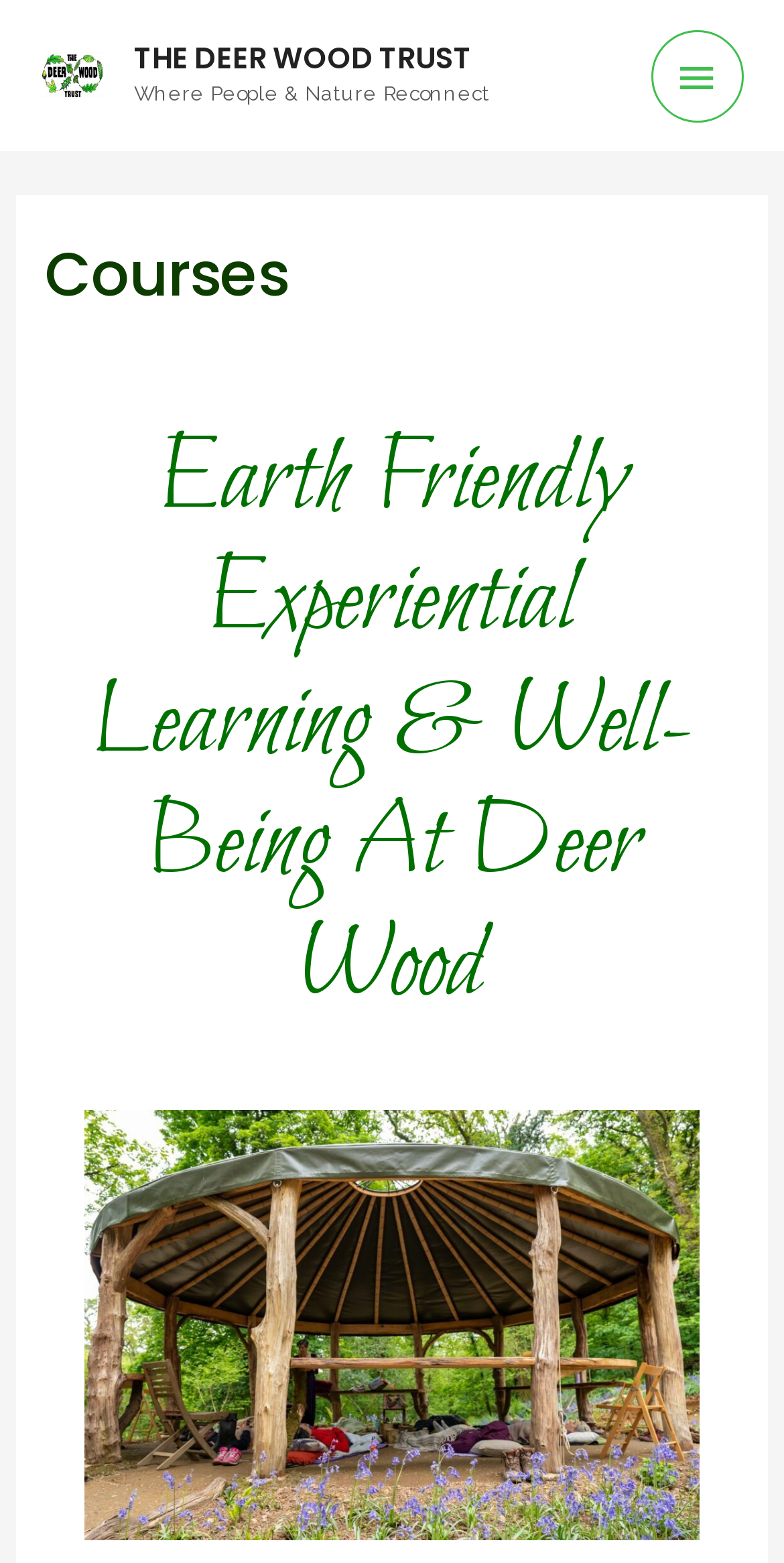What is the name of the trust?
Using the visual information, answer the question in a single word or phrase.

The Deer Wood Trust